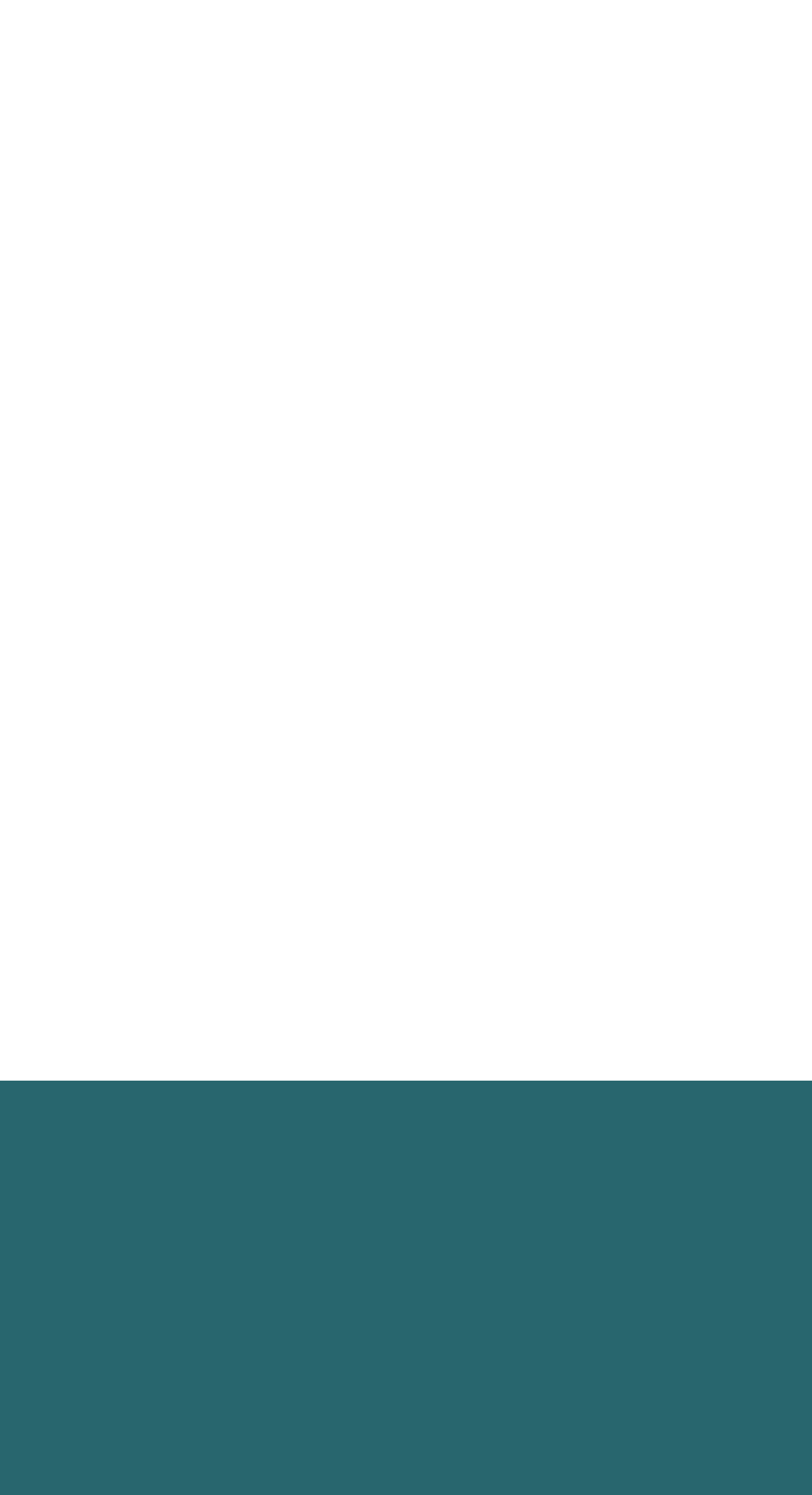What is the purpose of the 'DONATE' link?
Using the image as a reference, answer with just one word or a short phrase.

To donate